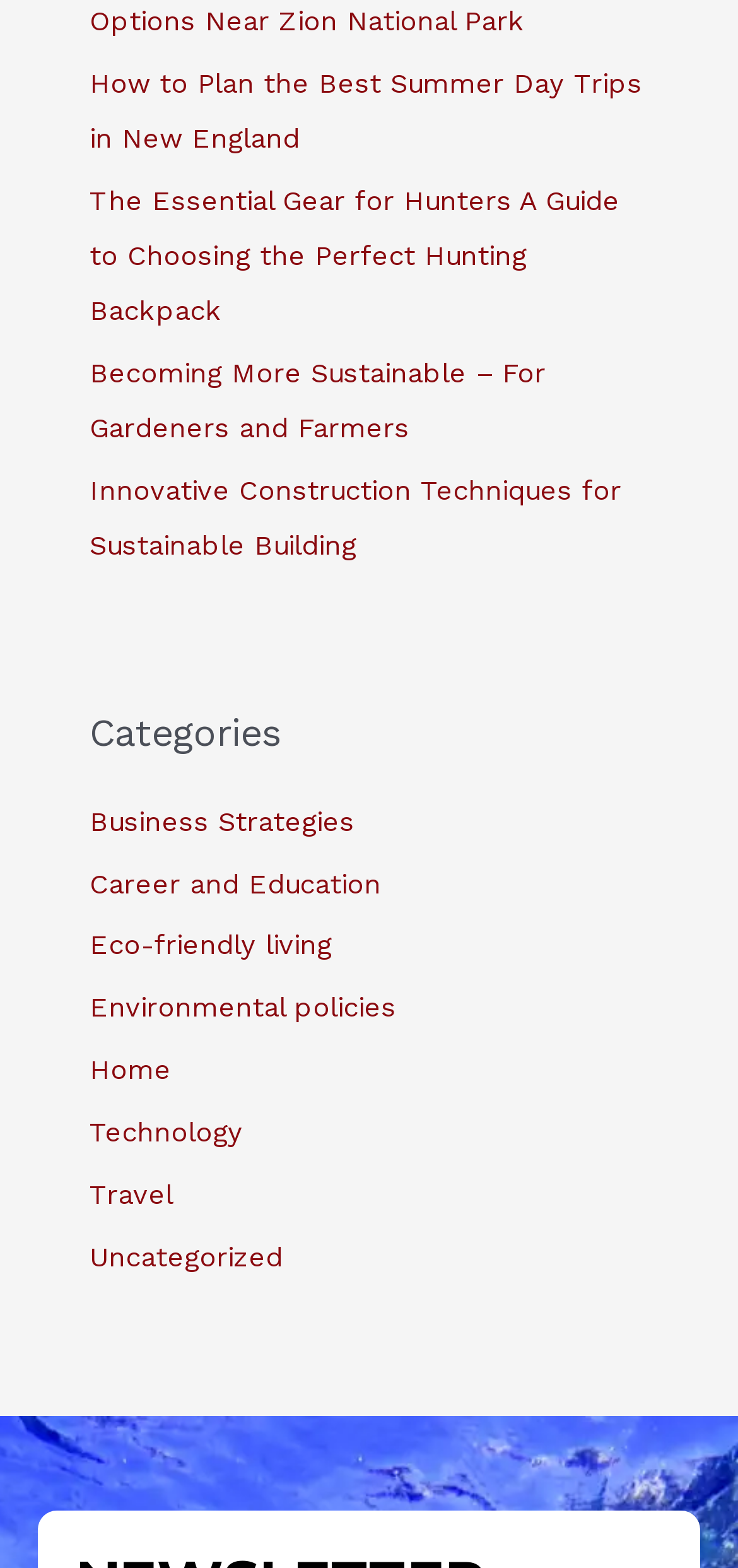Based on the element description "Career and Education", predict the bounding box coordinates of the UI element.

[0.122, 0.552, 0.517, 0.574]